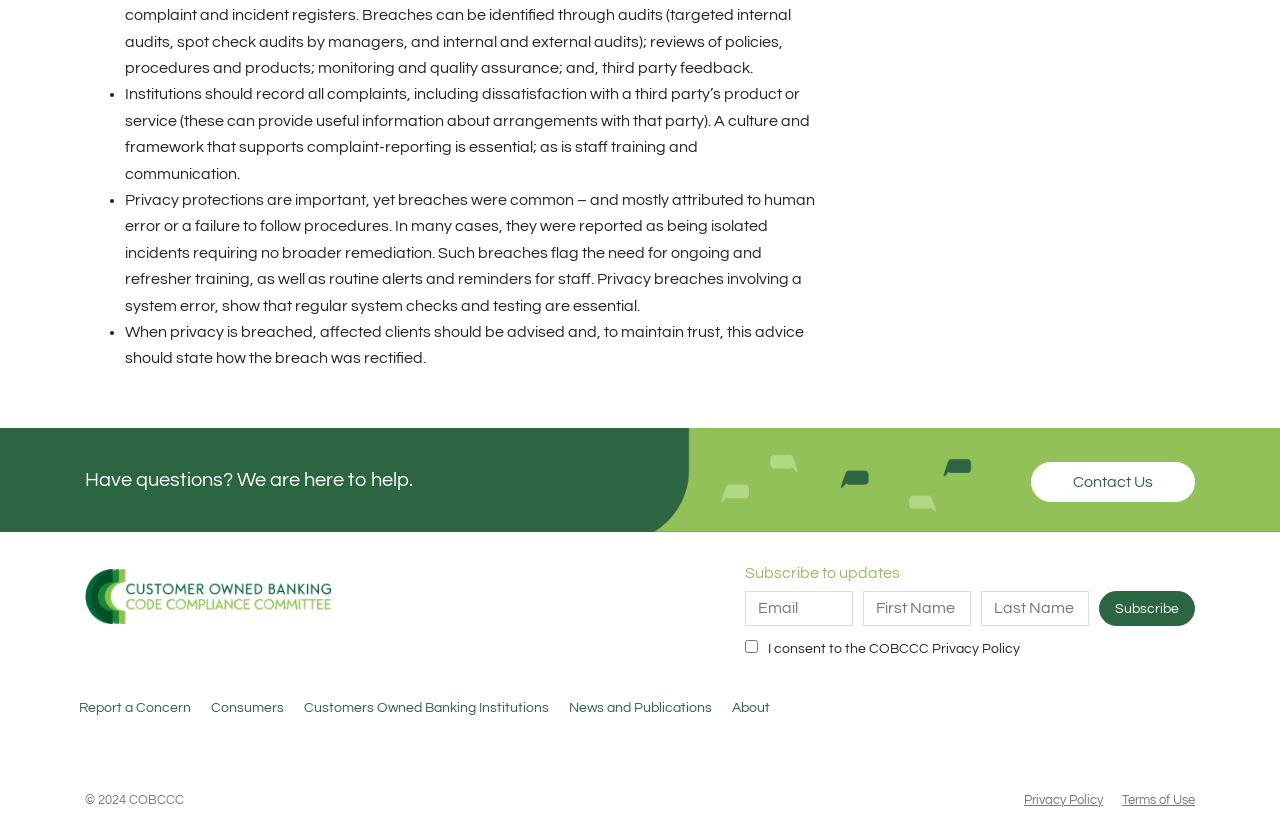Please identify the bounding box coordinates of the clickable element to fulfill the following instruction: "Subscribe to updates". The coordinates should be four float numbers between 0 and 1, i.e., [left, top, right, bottom].

[0.582, 0.679, 0.934, 0.702]